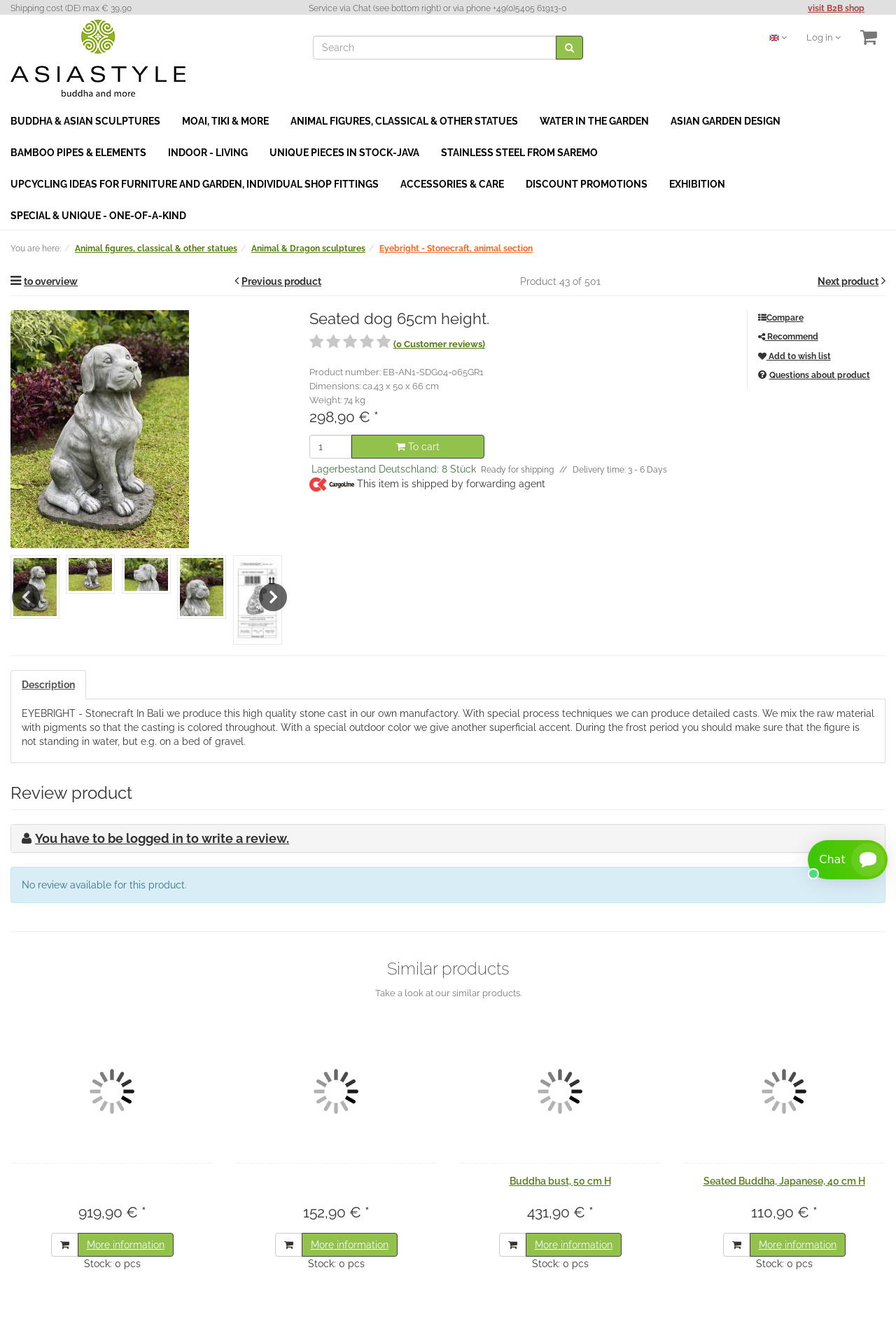Using a single word or phrase, answer the following question: 
What is the shipping cost in Germany?

max € 39,90